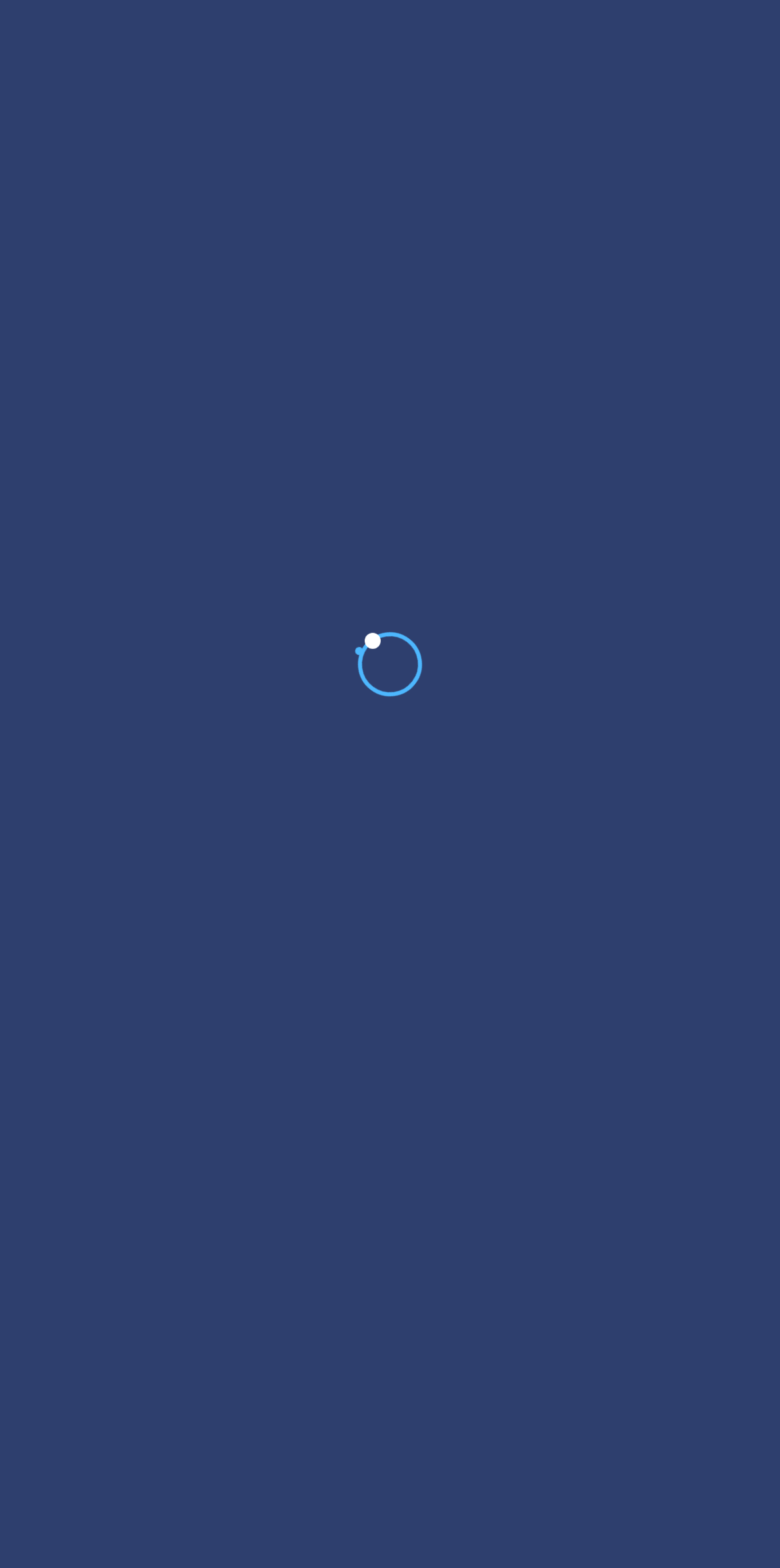What is required to use filters?
Provide a detailed and well-explained answer to the question.

I found the answer by looking at the heading 'Must Be Logged In To Use Filters' which explicitly states the requirement to use filters.